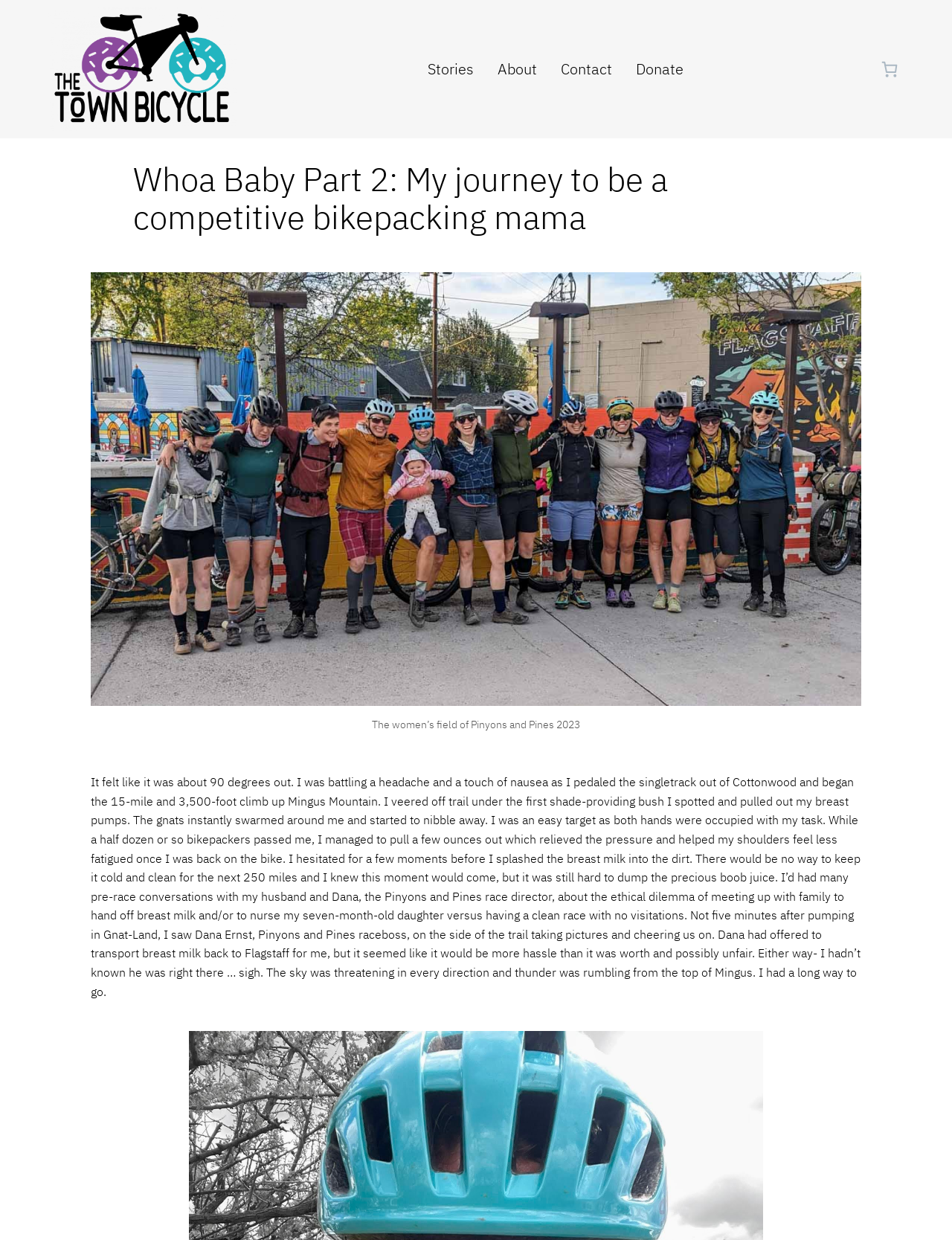How old is the author's daughter?
Answer with a single word or phrase by referring to the visual content.

seven months